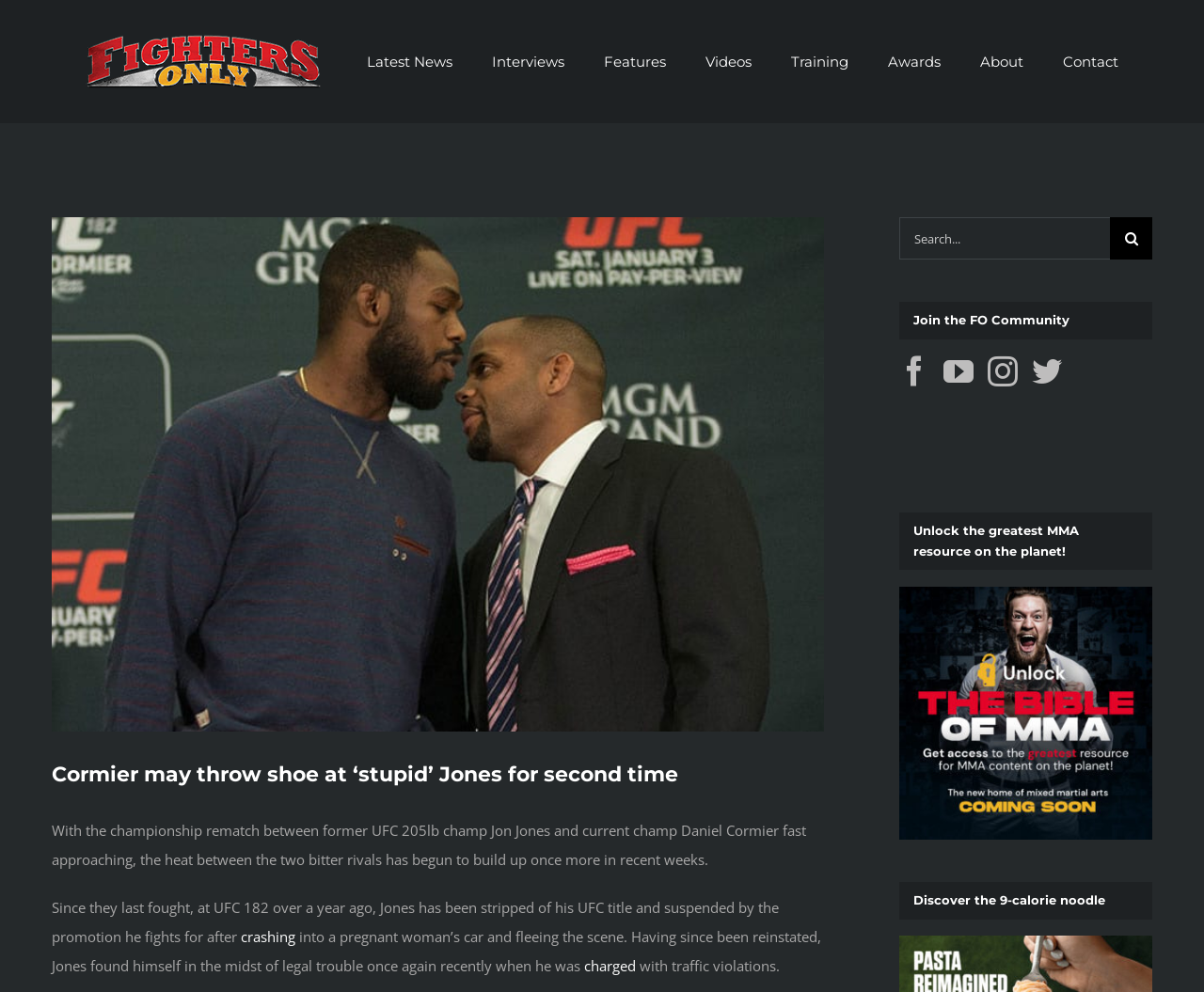What social media platforms can users follow the website on?
Using the details shown in the screenshot, provide a comprehensive answer to the question.

The links 'Facebook', 'YouTube', 'Instagram', and 'Twitter' are present in the 'Join the FO Community' section, which suggests that users can follow the website on these social media platforms.